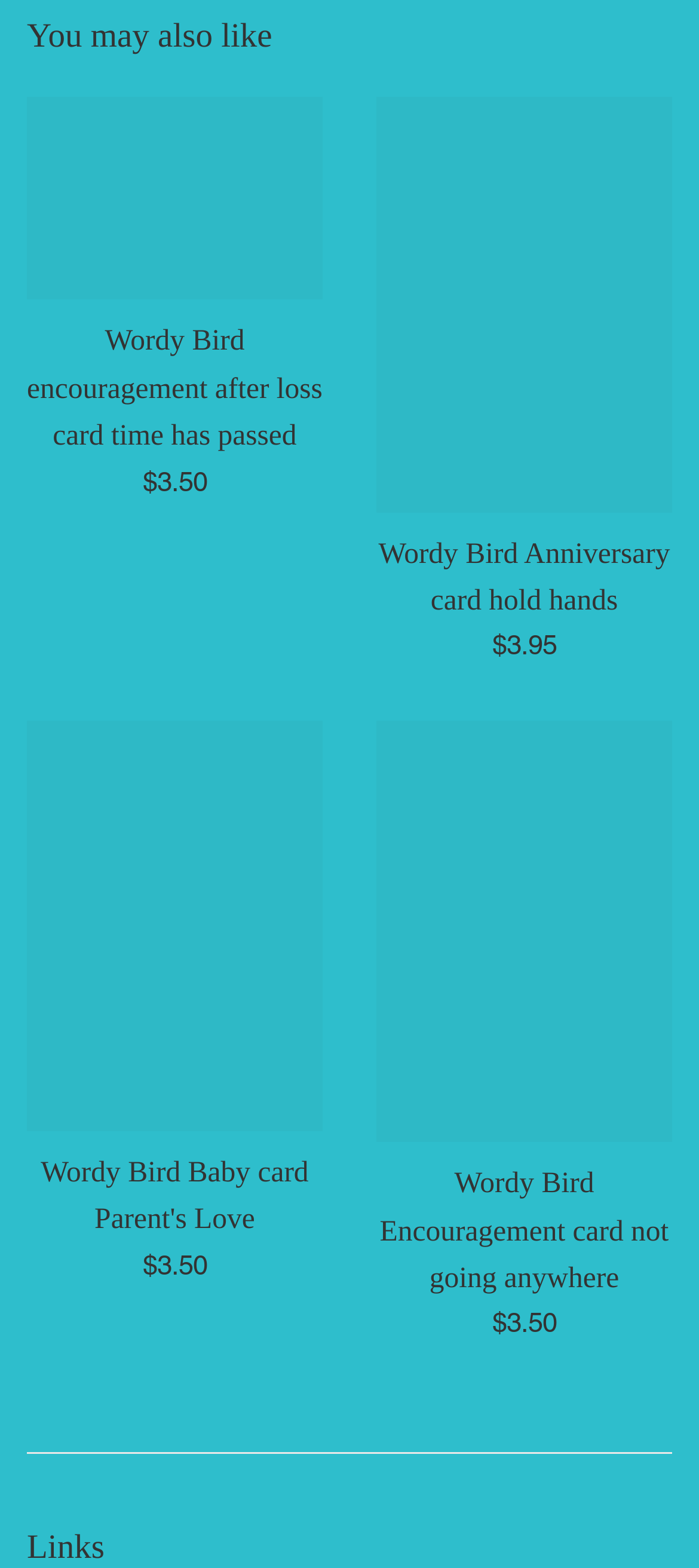Locate the bounding box coordinates of the element that needs to be clicked to carry out the instruction: "Explore Wordy Bird Baby card Parent's Love". The coordinates should be given as four float numbers ranging from 0 to 1, i.e., [left, top, right, bottom].

[0.058, 0.736, 0.442, 0.788]